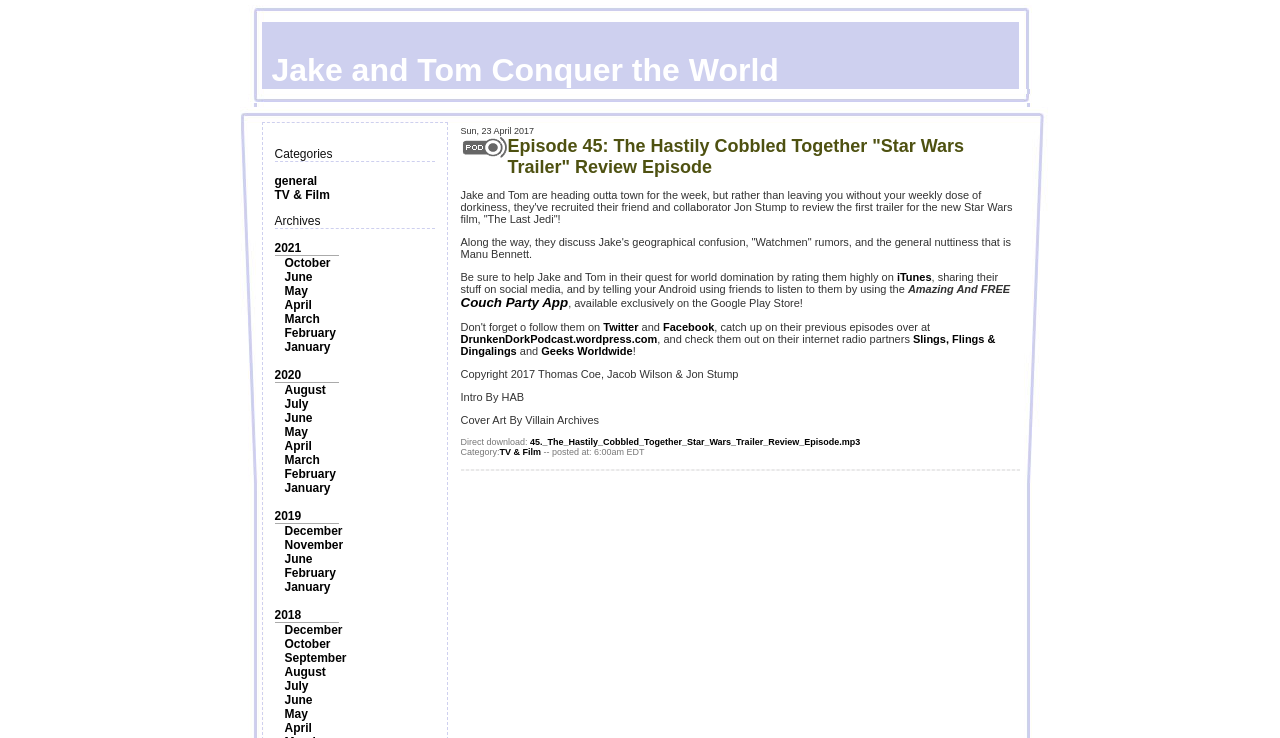Identify the bounding box coordinates for the element you need to click to achieve the following task: "Read the episode description". The coordinates must be four float values ranging from 0 to 1, formatted as [left, top, right, bottom].

[0.359, 0.169, 0.797, 0.621]